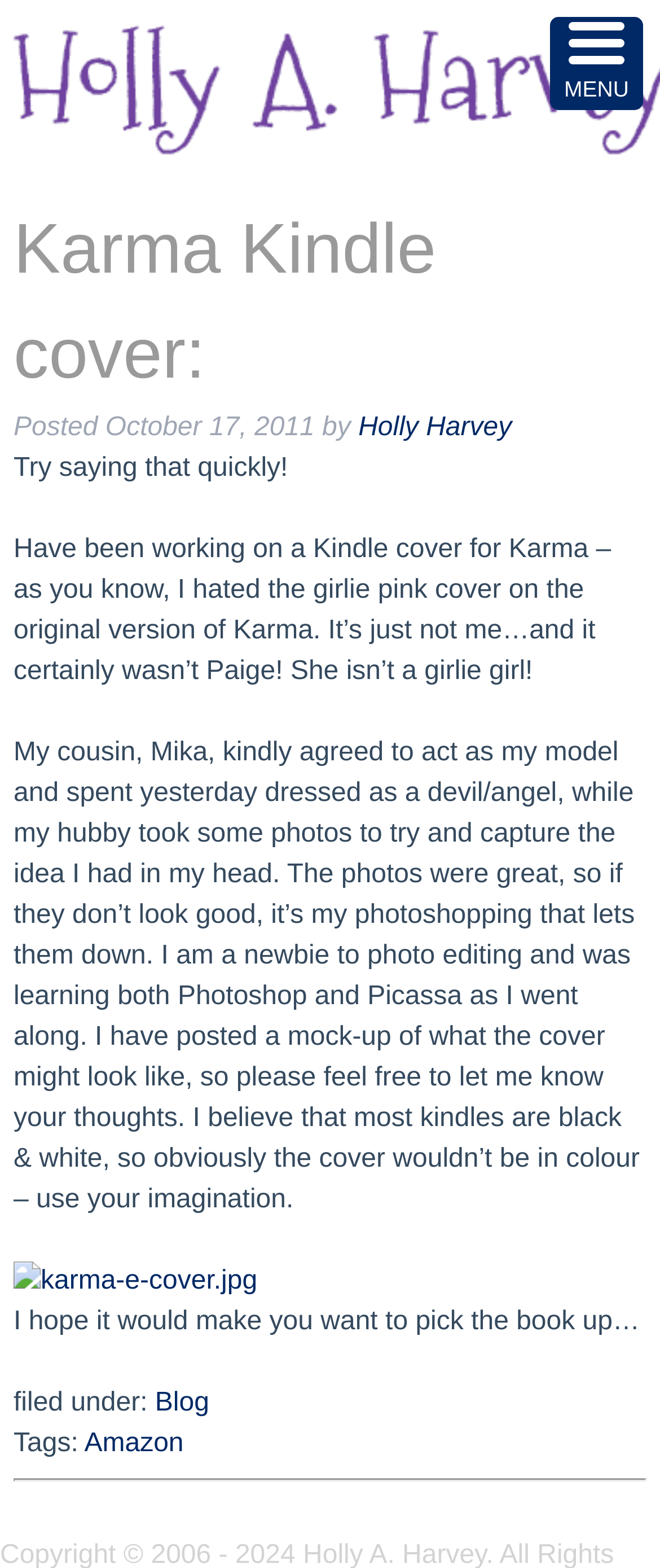Extract the main heading from the webpage content.

Karma Kindle cover: